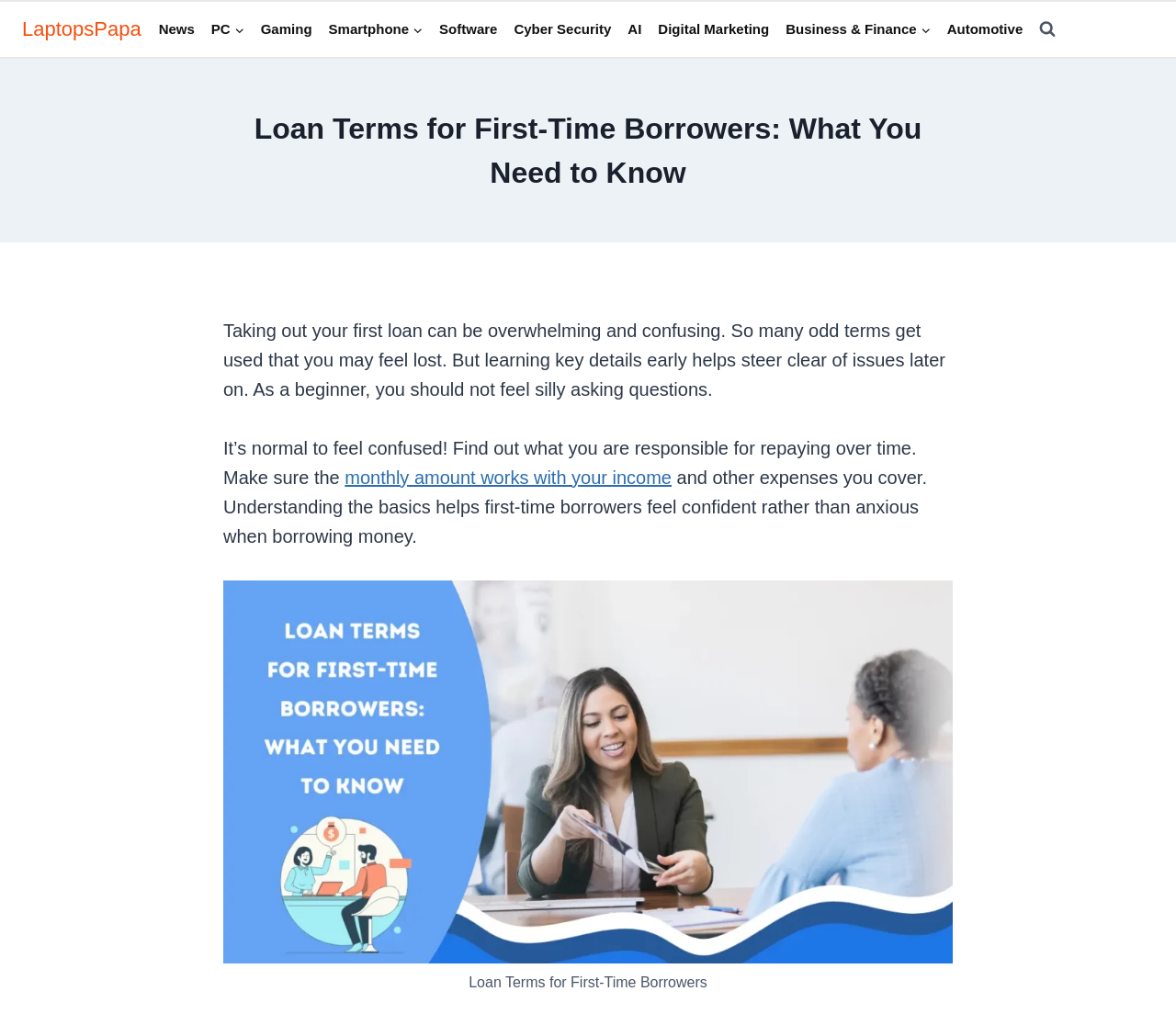Reply to the question with a brief word or phrase: What is the tone of the webpage?

Helpful